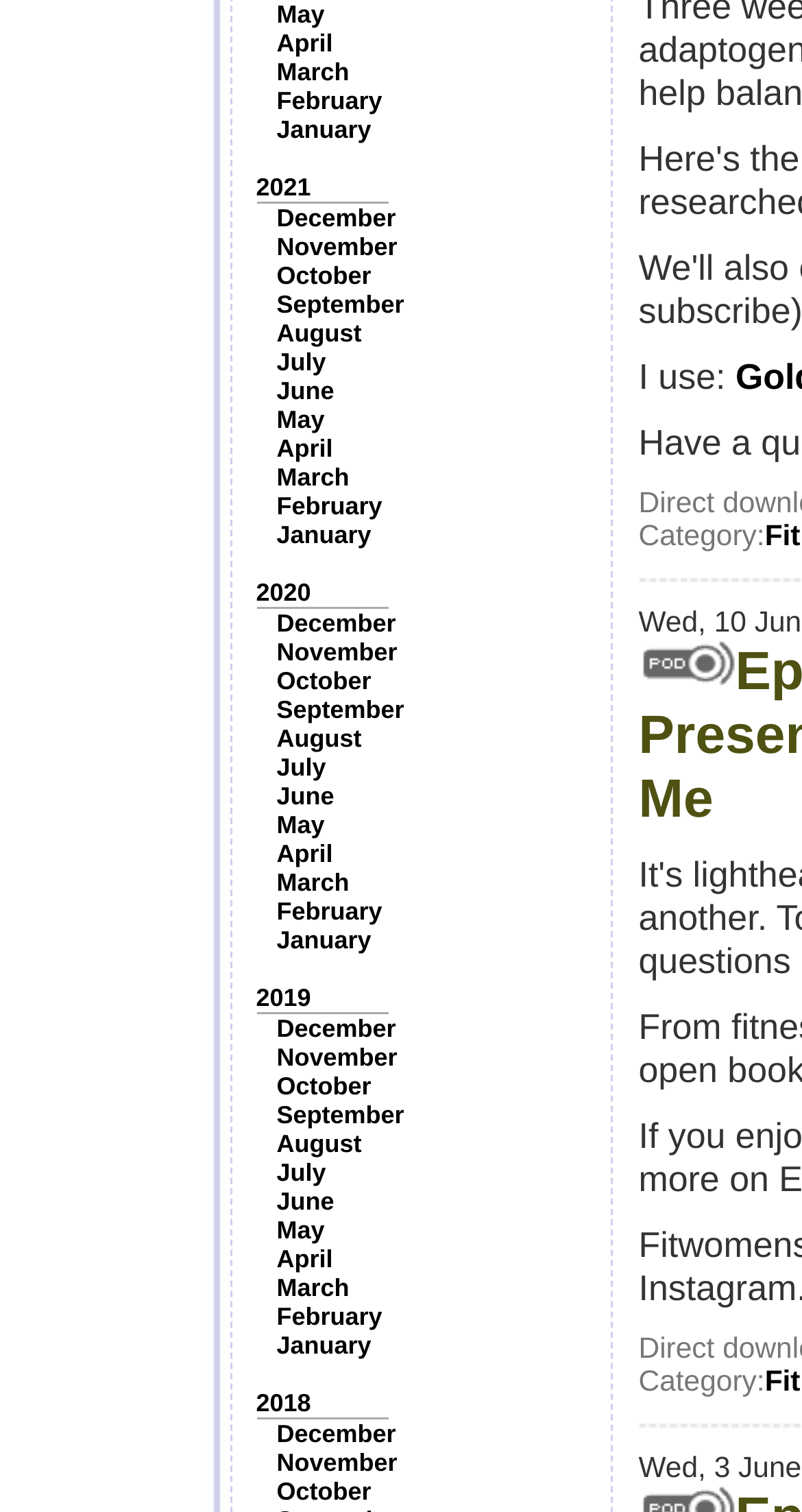Determine the bounding box coordinates for the area that needs to be clicked to fulfill this task: "Click on Category". The coordinates must be given as four float numbers between 0 and 1, i.e., [left, top, right, bottom].

[0.796, 0.344, 0.954, 0.366]